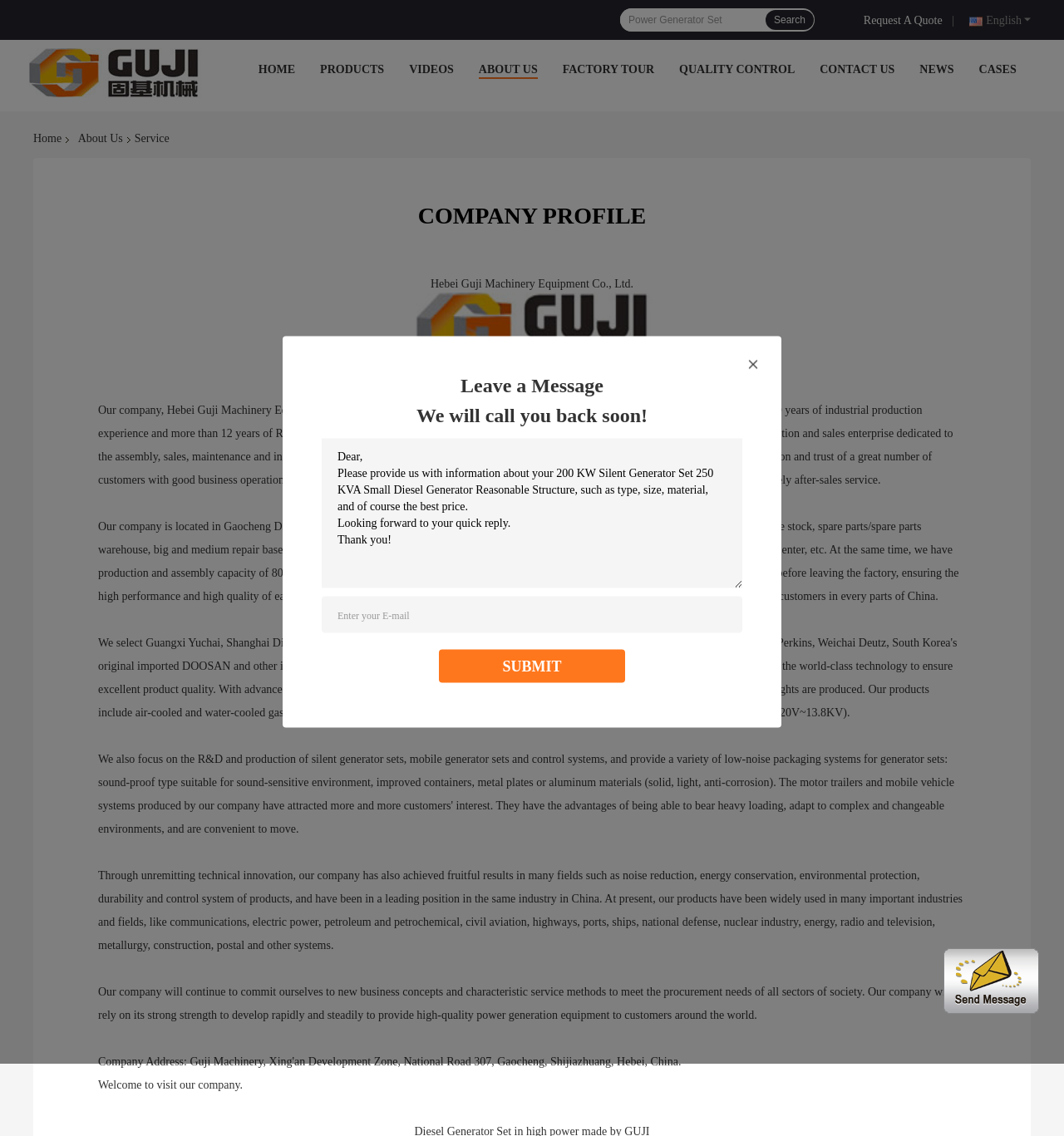Identify the bounding box coordinates of the region that needs to be clicked to carry out this instruction: "Enter your email". Provide these coordinates as four float numbers ranging from 0 to 1, i.e., [left, top, right, bottom].

[0.302, 0.525, 0.698, 0.557]